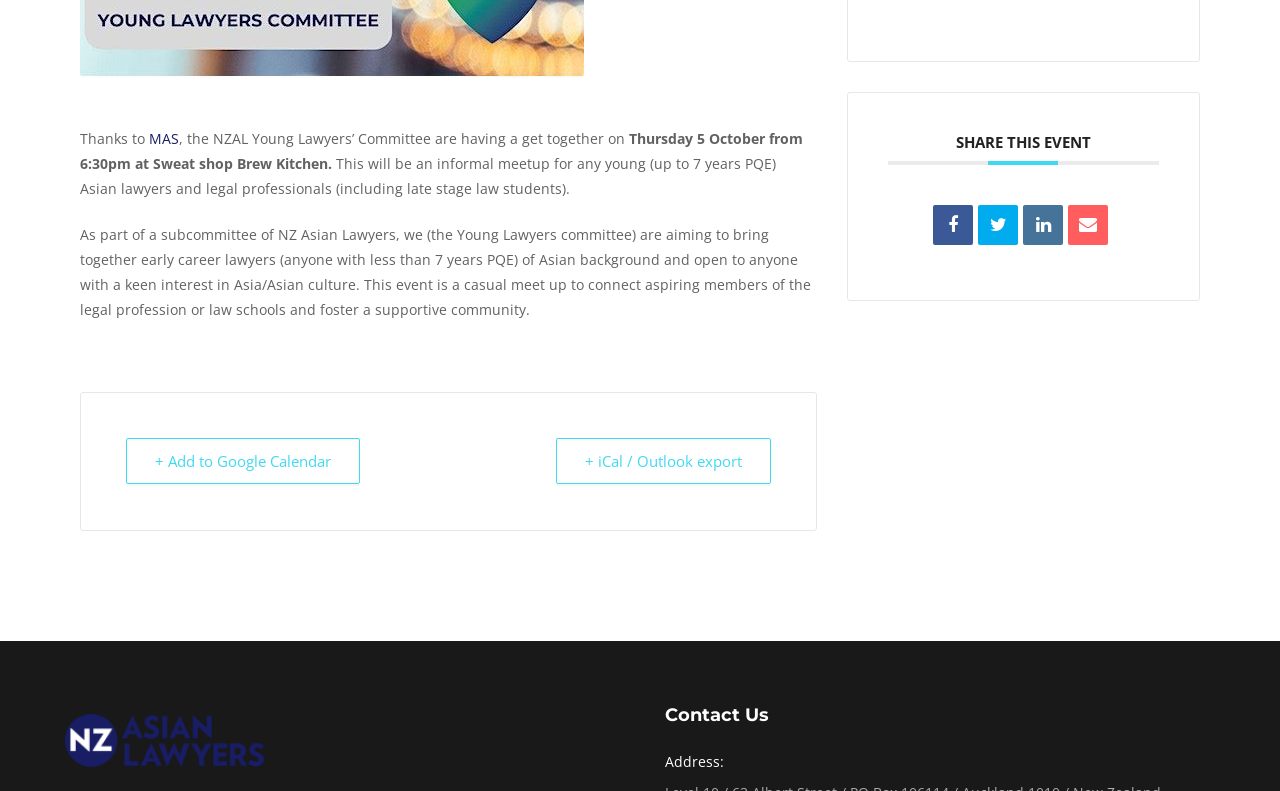Identify the bounding box for the UI element that is described as follows: "+ iCal / Outlook export".

[0.434, 0.554, 0.602, 0.612]